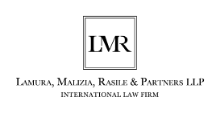What is the full name of the law firm?
Based on the image, respond with a single word or phrase.

Lamura, Malizia, Rasile & Partners LLP